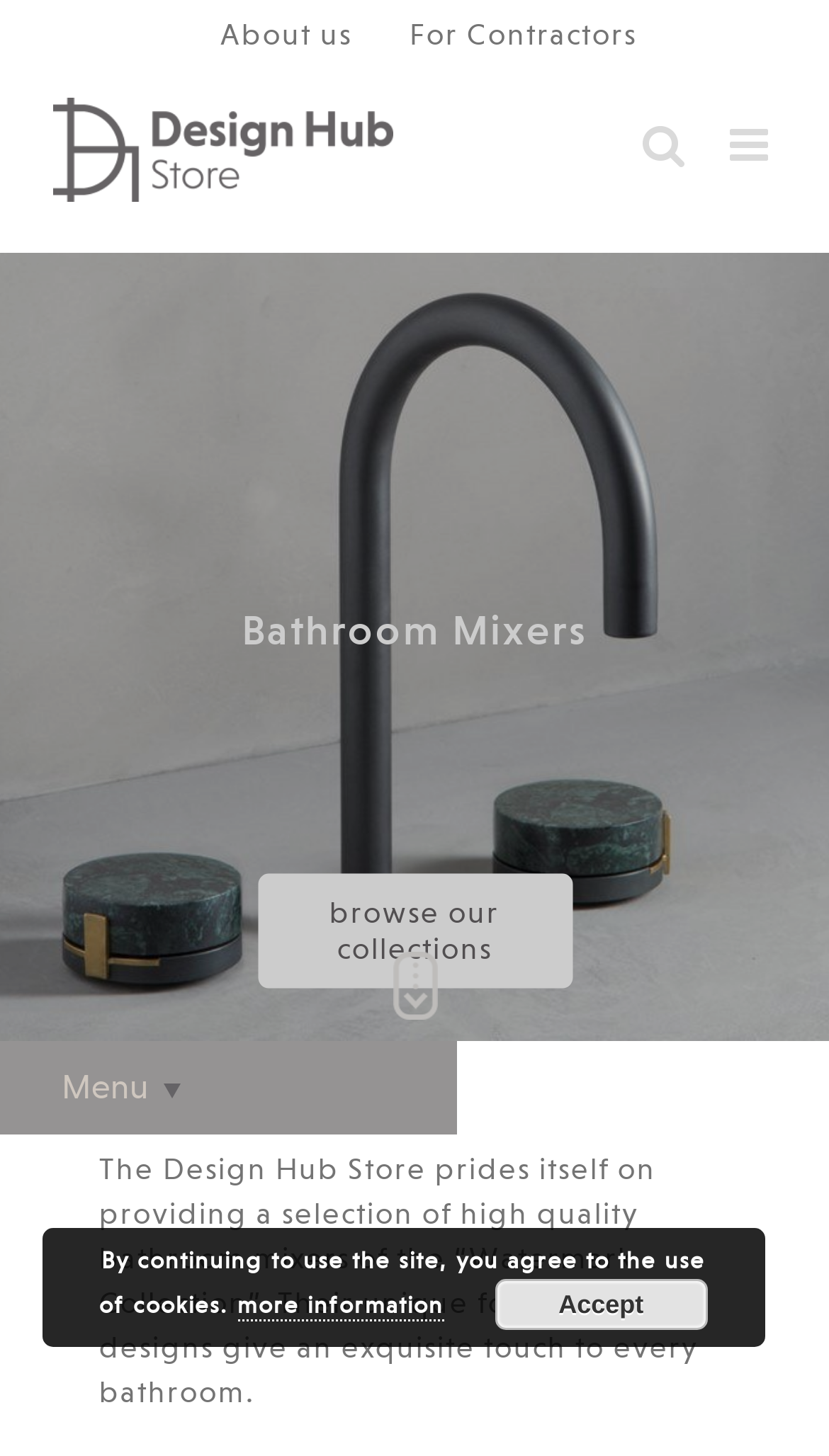Give a concise answer using only one word or phrase for this question:
What is the name of the store?

Design Hub Store